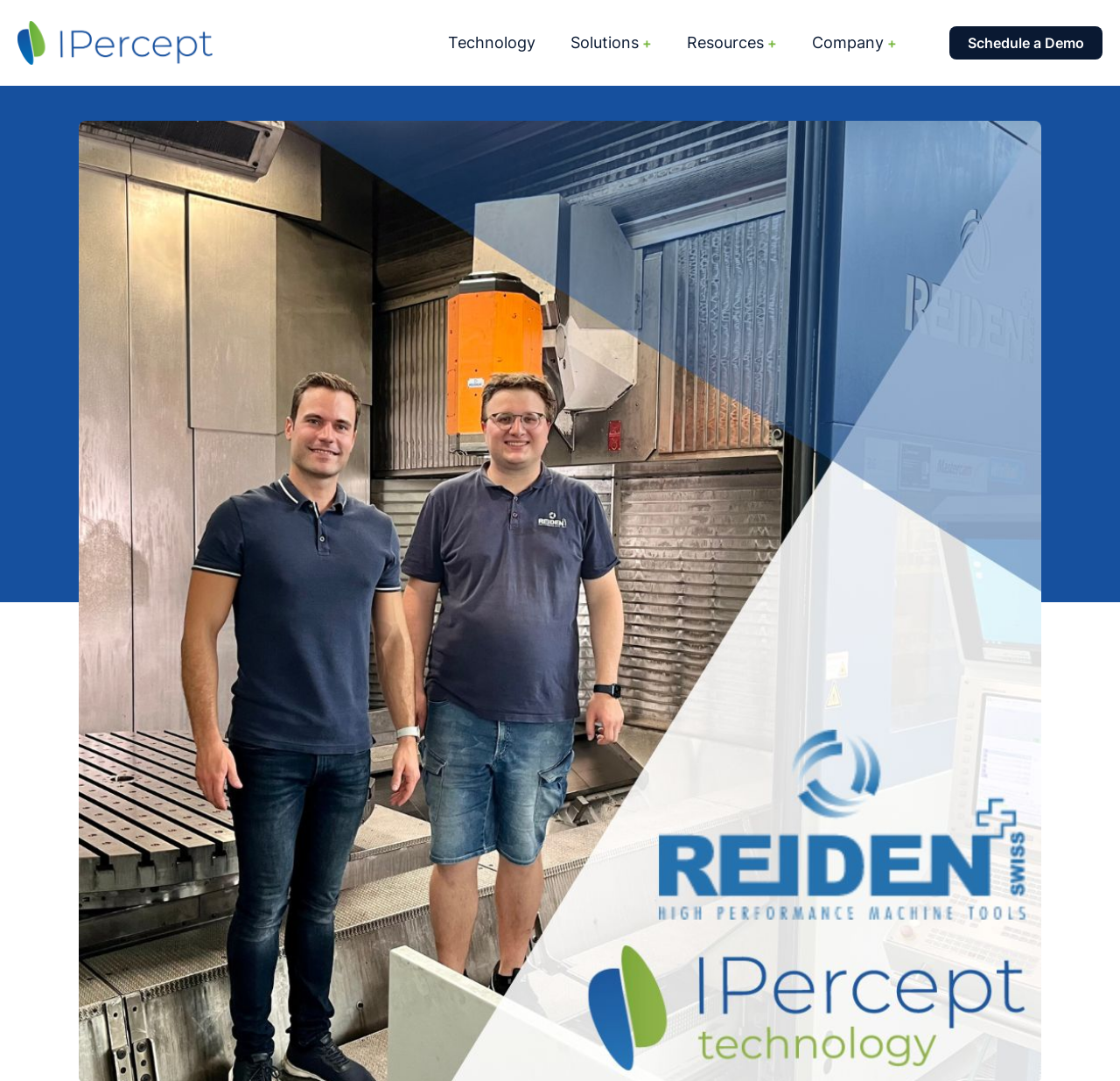How many sections are there in the main navigation?
Carefully analyze the image and provide a thorough answer to the question.

I counted the number of link elements in the main navigation area, including the 'IPercept Technology AB logo' link, the four main menu items, and the 'Schedule a Demo' link. There are five such elements in total.